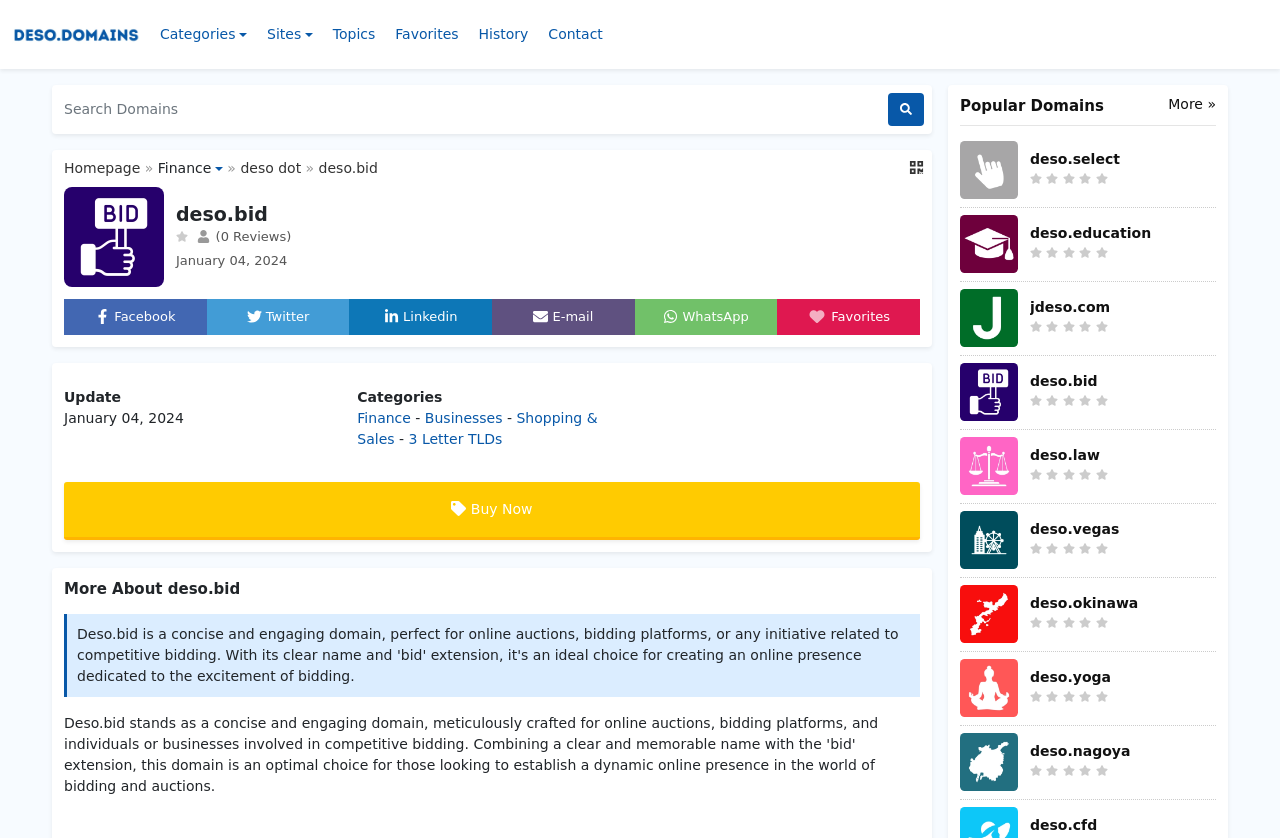Please indicate the bounding box coordinates of the element's region to be clicked to achieve the instruction: "View more about deso.bid". Provide the coordinates as four float numbers between 0 and 1, i.e., [left, top, right, bottom].

[0.05, 0.692, 0.719, 0.713]